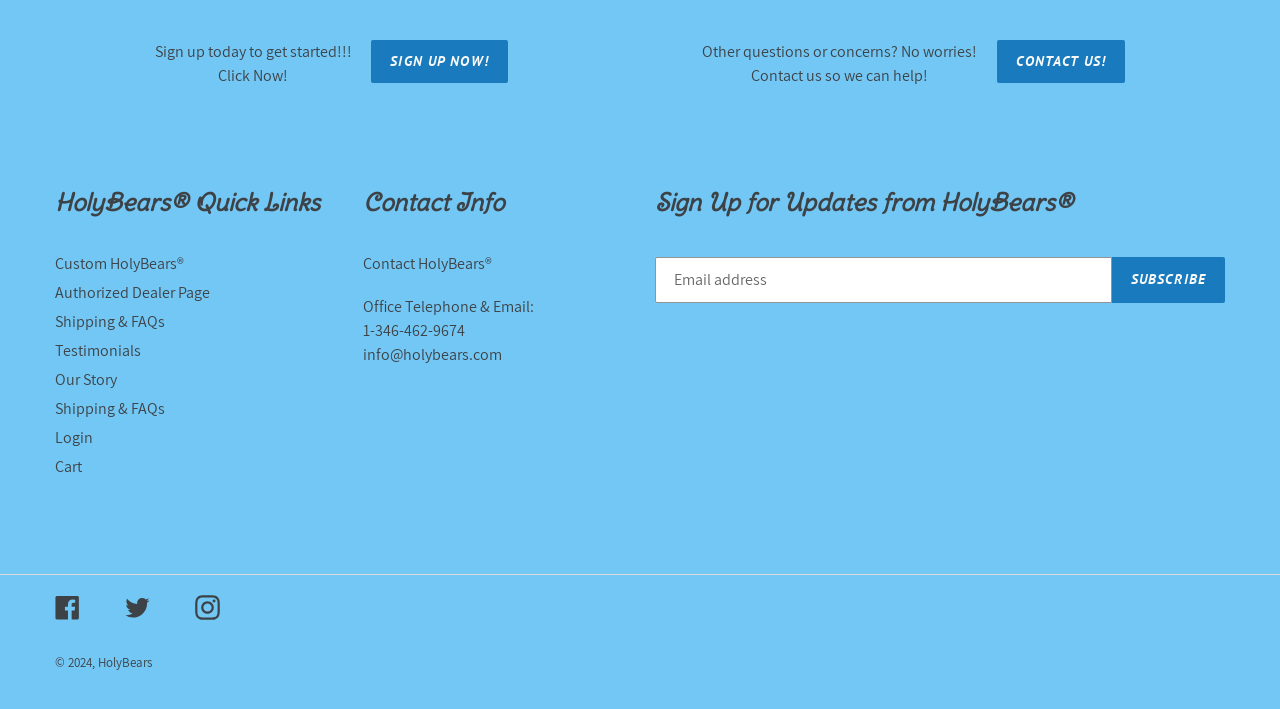Predict the bounding box for the UI component with the following description: "Shipping & FAQs".

[0.043, 0.438, 0.129, 0.468]